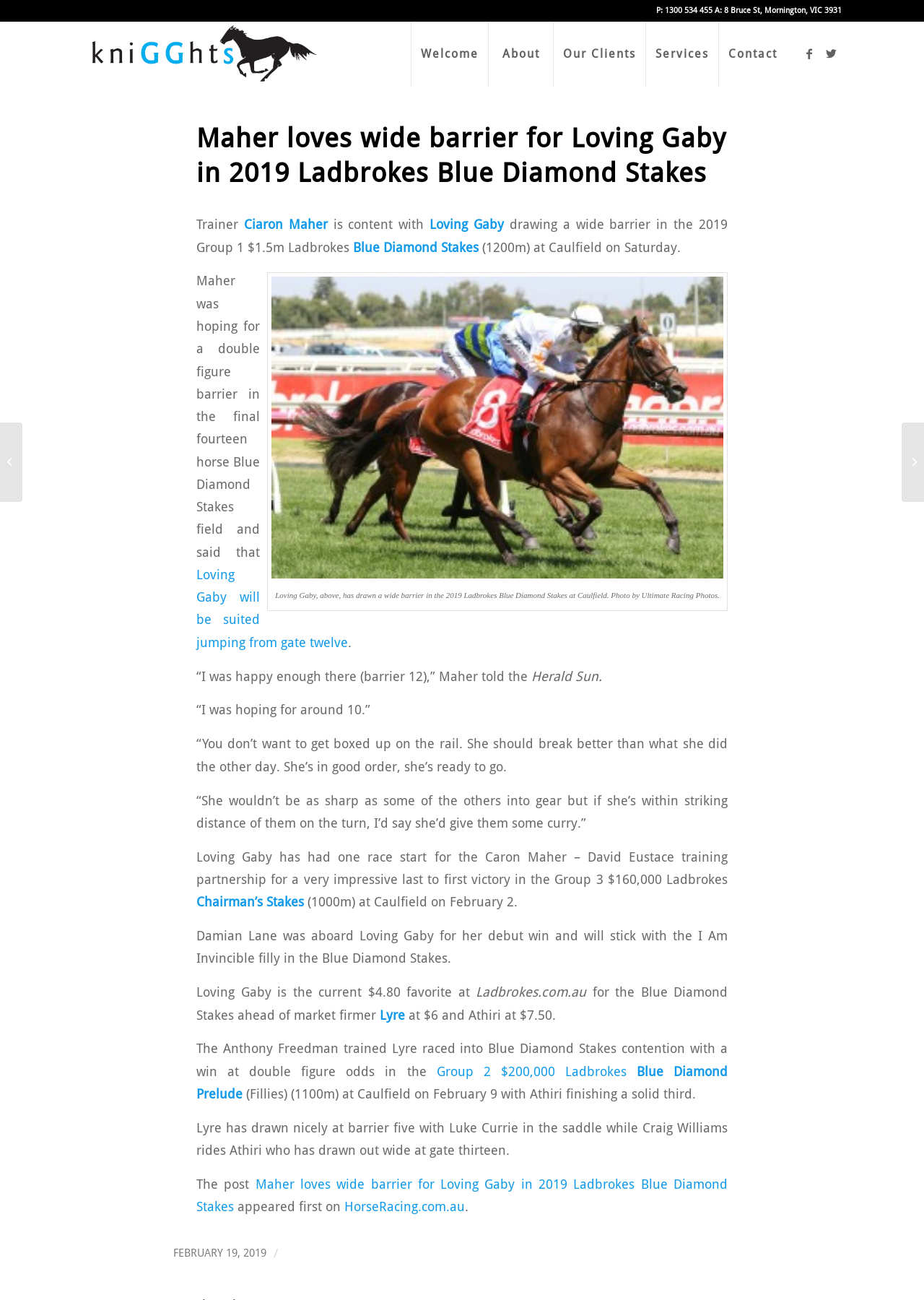Pinpoint the bounding box coordinates for the area that should be clicked to perform the following instruction: "Check the date of the post".

[0.188, 0.959, 0.288, 0.969]